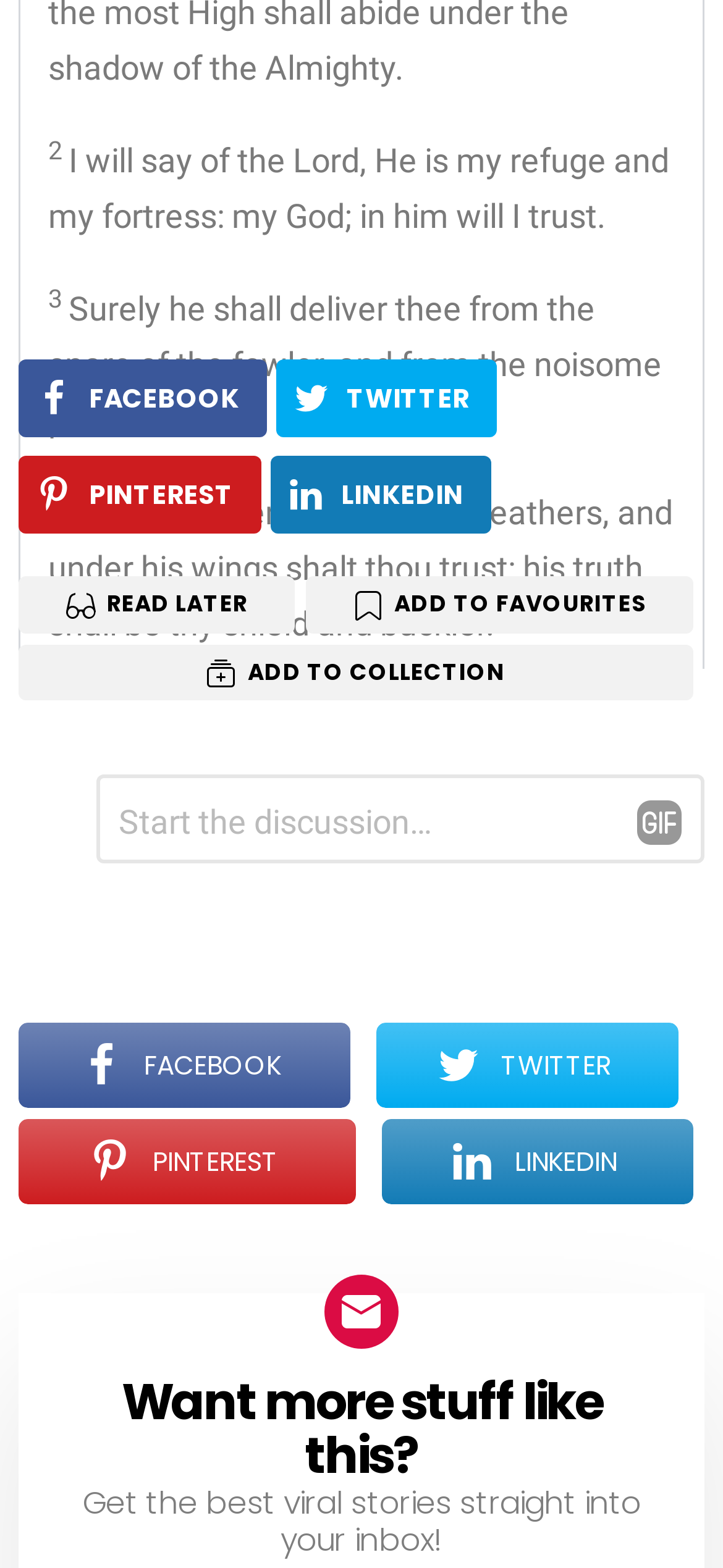Please specify the bounding box coordinates of the clickable region to carry out the following instruction: "Click the REPLY WITH GIF button". The coordinates should be four float numbers between 0 and 1, in the format [left, top, right, bottom].

[0.882, 0.51, 0.943, 0.538]